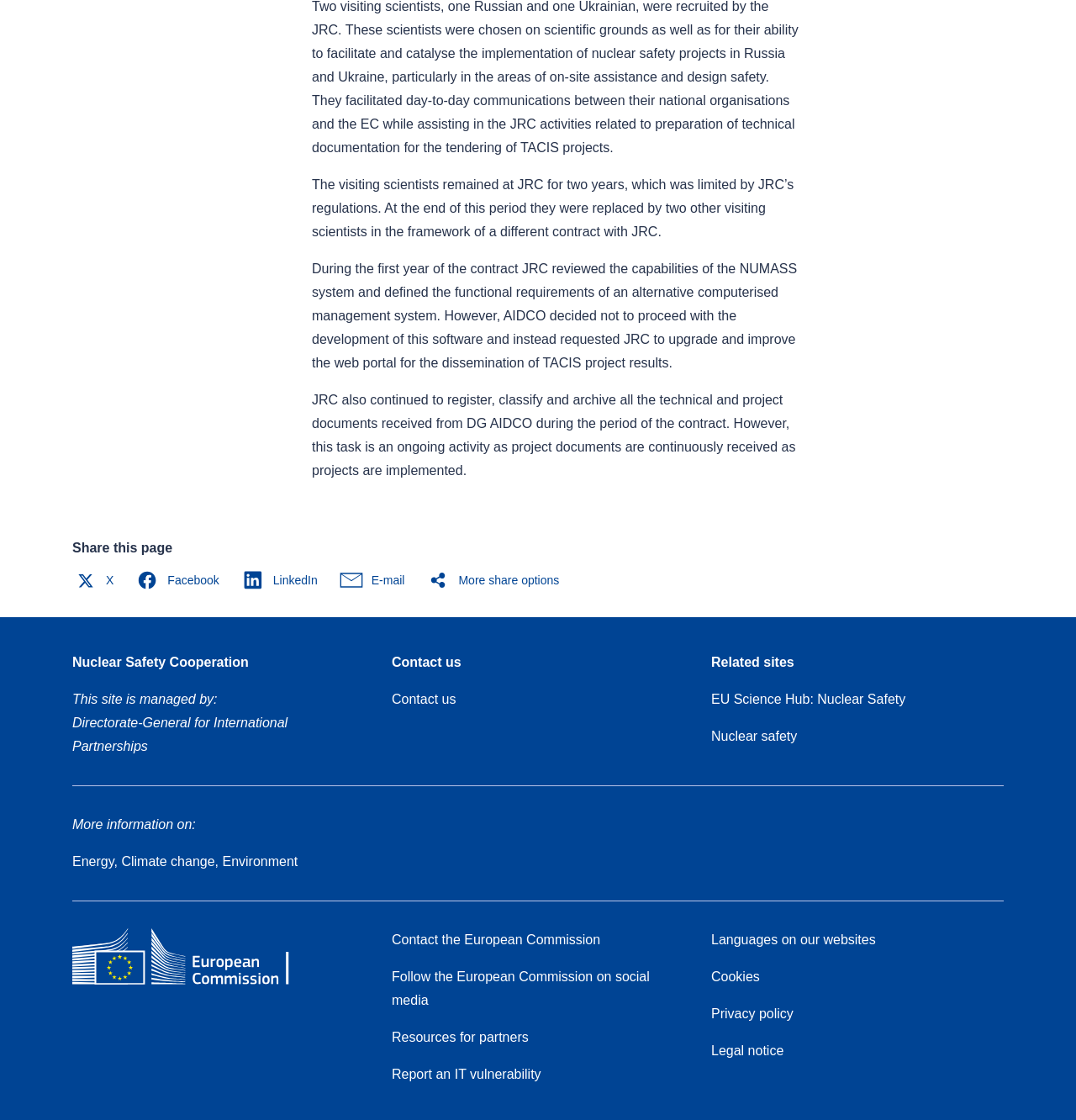Could you indicate the bounding box coordinates of the region to click in order to complete this instruction: "Share this page".

[0.067, 0.482, 0.16, 0.495]